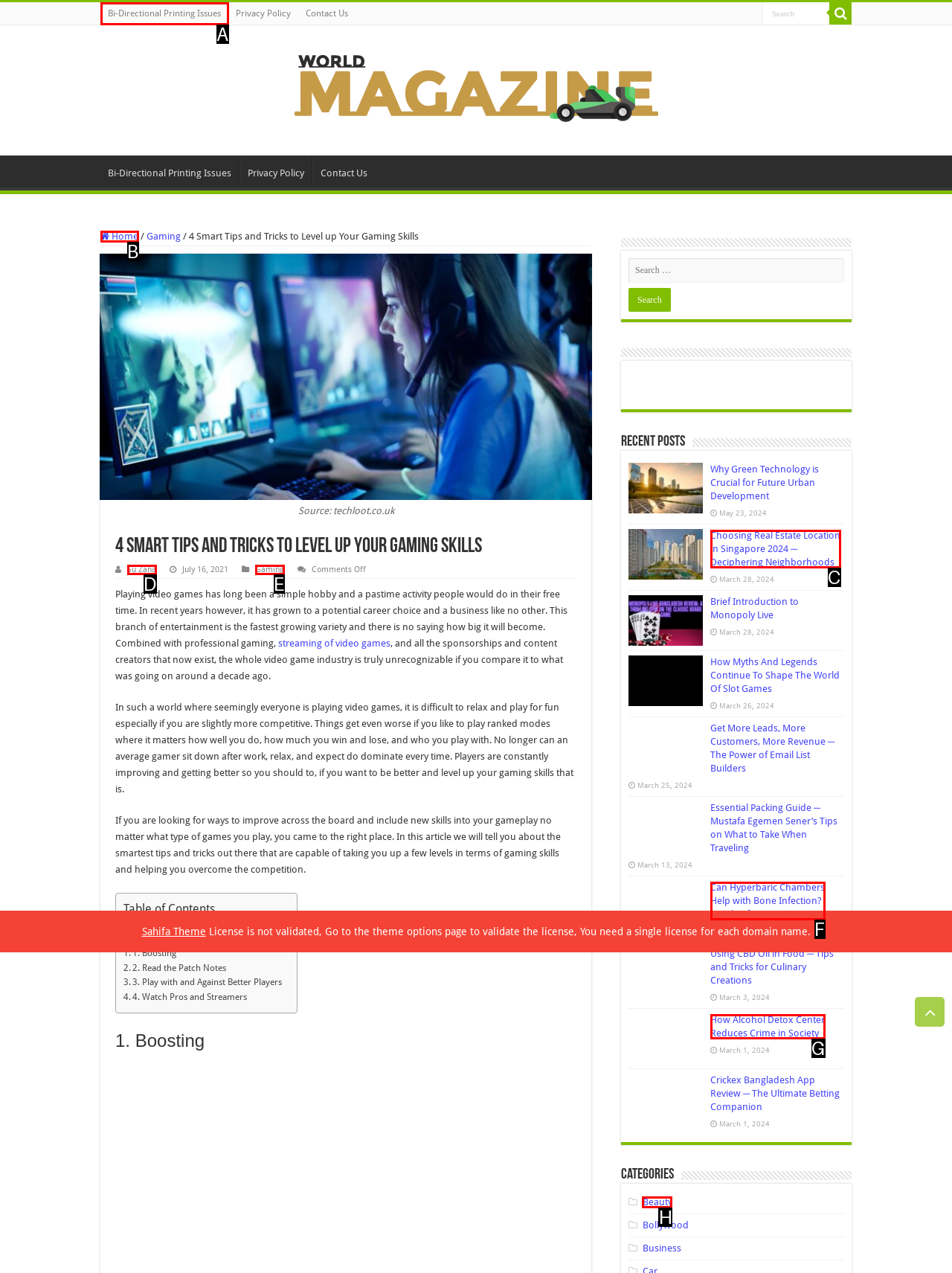With the description: Gaming, find the option that corresponds most closely and answer with its letter directly.

E